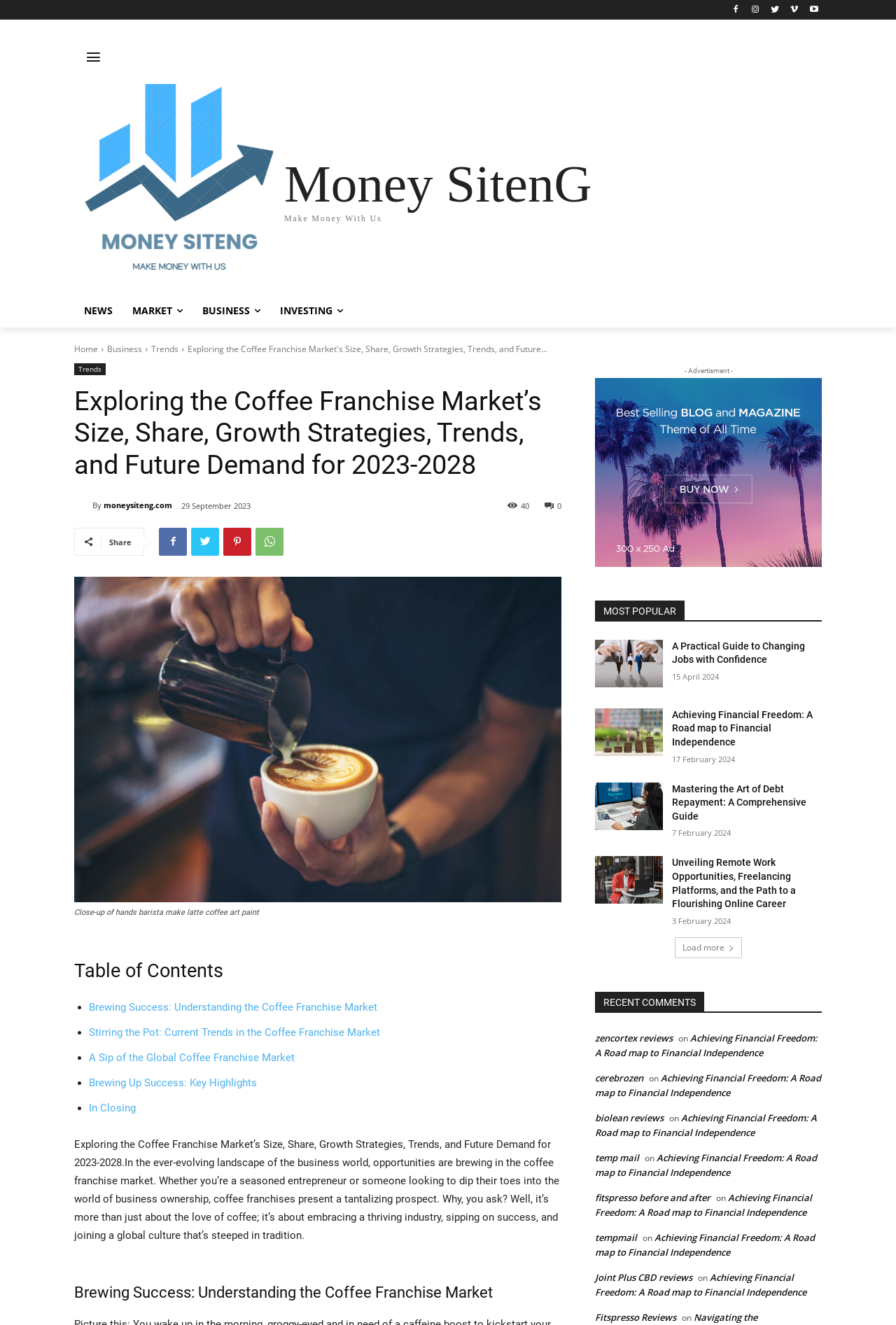Using the element description Joint Plus CBD reviews, predict the bounding box coordinates for the UI element. Provide the coordinates in (top-left x, top-left y, bottom-right x, bottom-right y) format with values ranging from 0 to 1.

[0.664, 0.959, 0.773, 0.969]